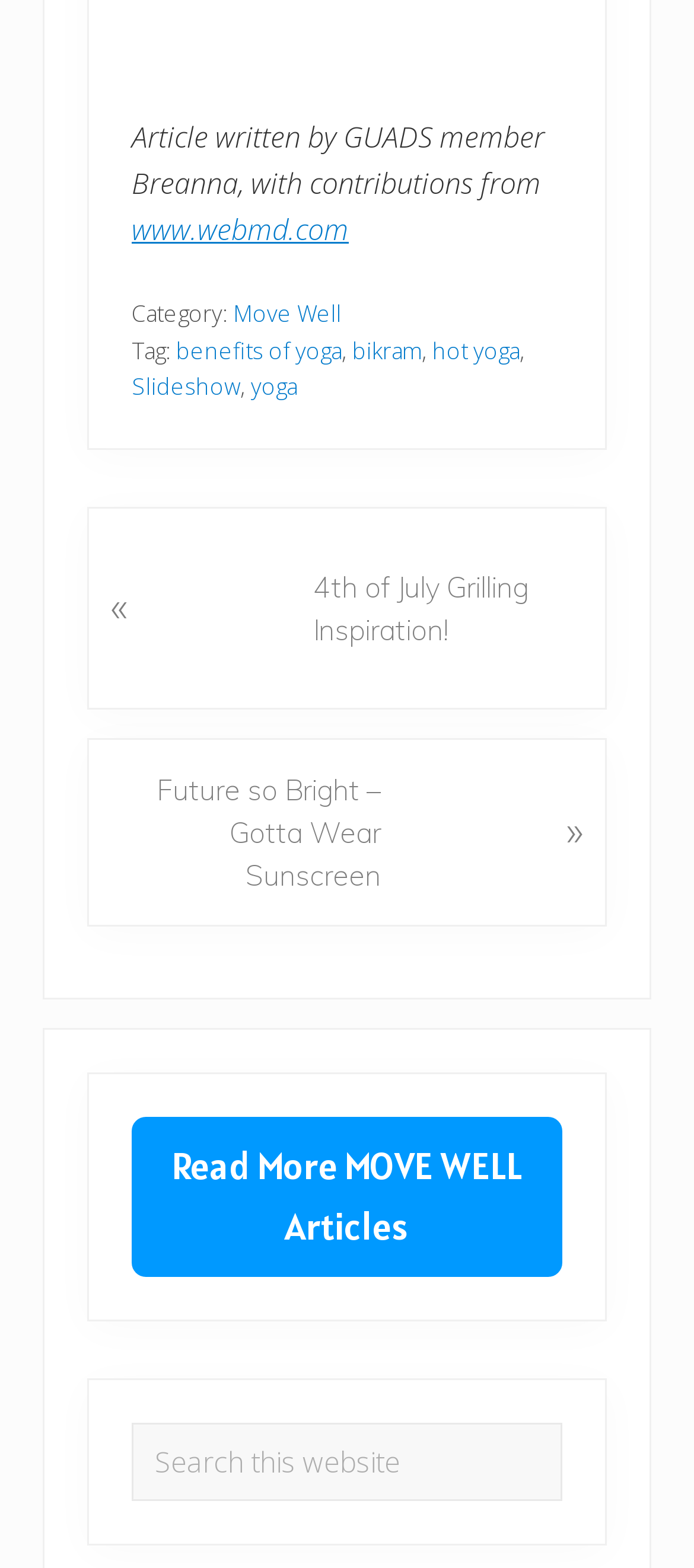Determine the bounding box coordinates for the clickable element to execute this instruction: "Go to New York". Provide the coordinates as four float numbers between 0 and 1, i.e., [left, top, right, bottom].

None